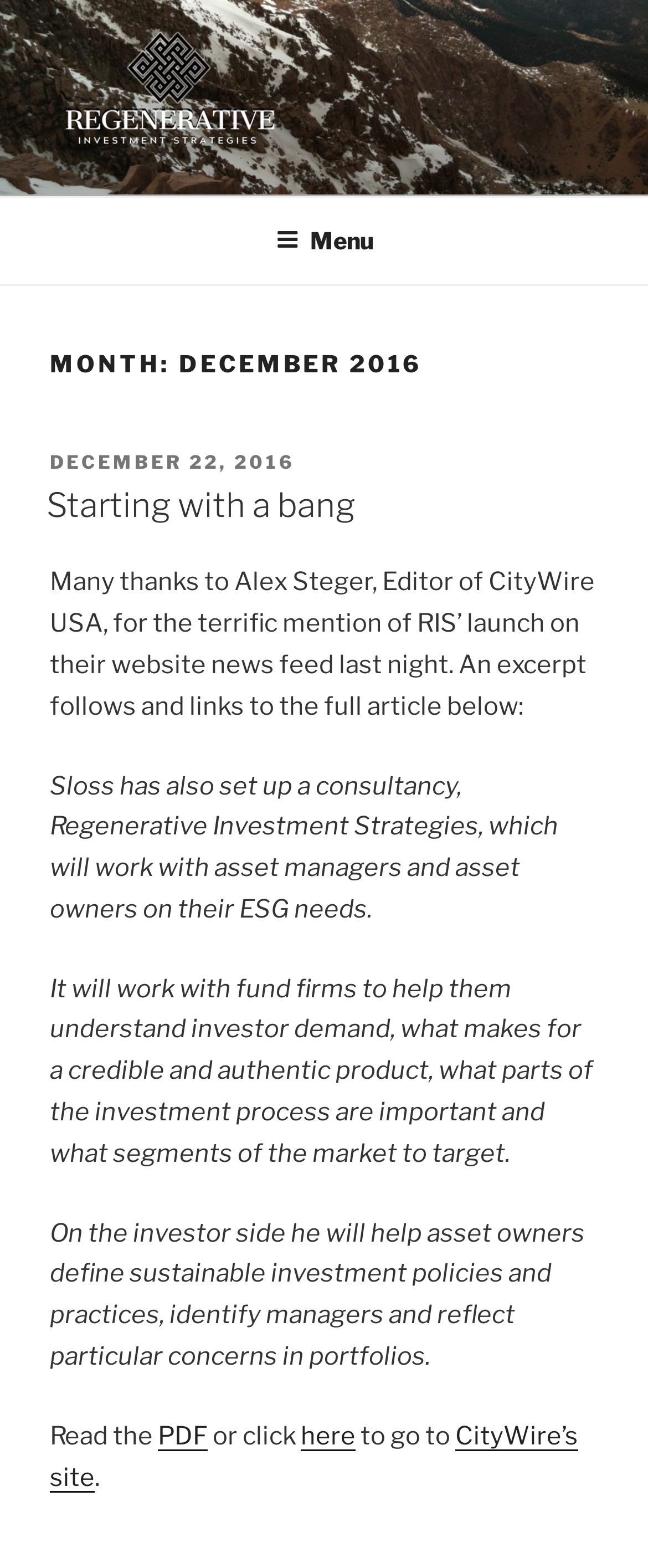What is the purpose of the consultancy?
Provide an in-depth and detailed answer to the question.

The purpose of the consultancy can be inferred from the text, which states that the consultancy 'will work with asset managers and asset owners on their ESG needs'. This suggests that the consultancy provides guidance and support to help these entities meet their environmental, social, and governance requirements.